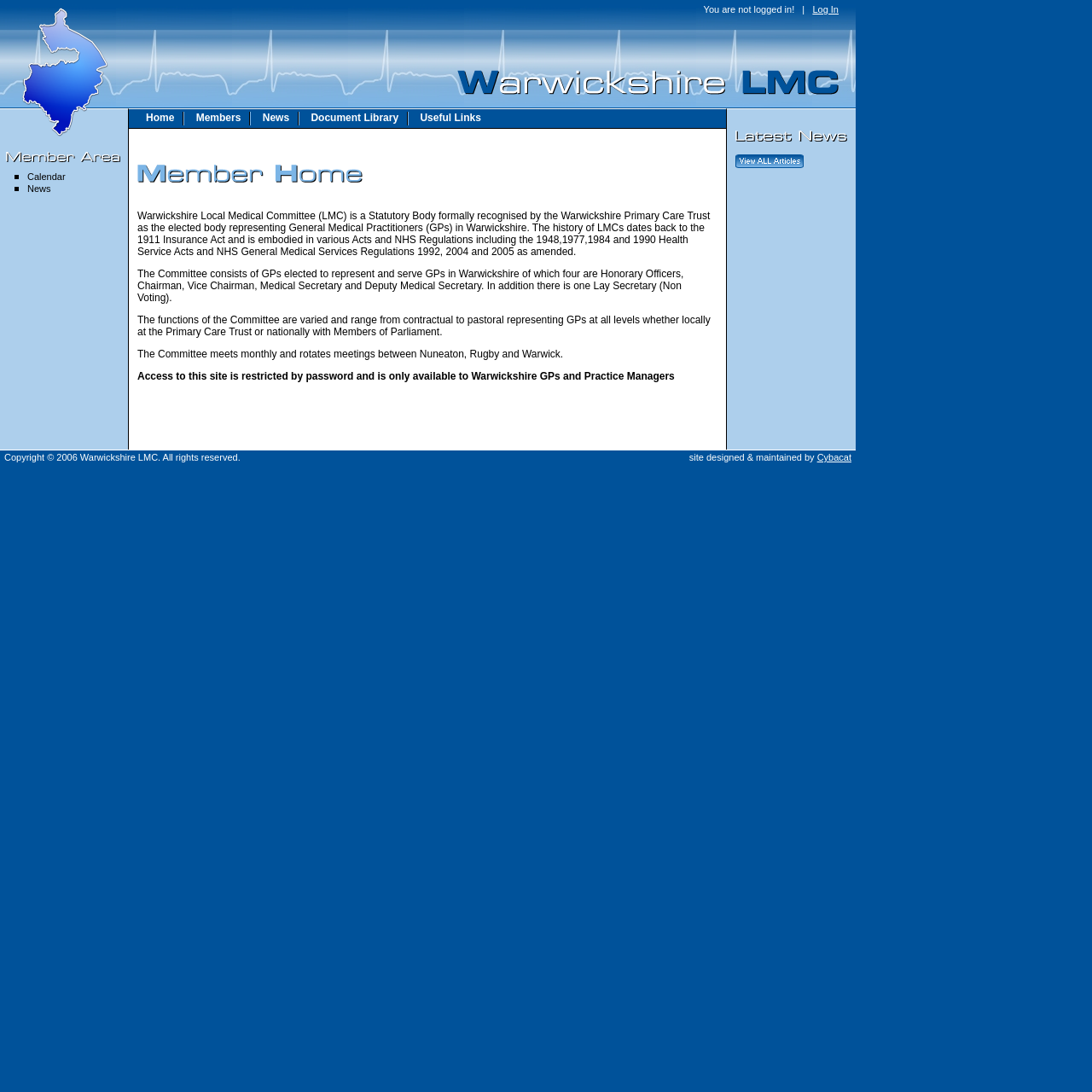Can you specify the bounding box coordinates of the area that needs to be clicked to fulfill the following instruction: "View all Warwick LMC news articles"?

[0.673, 0.145, 0.736, 0.156]